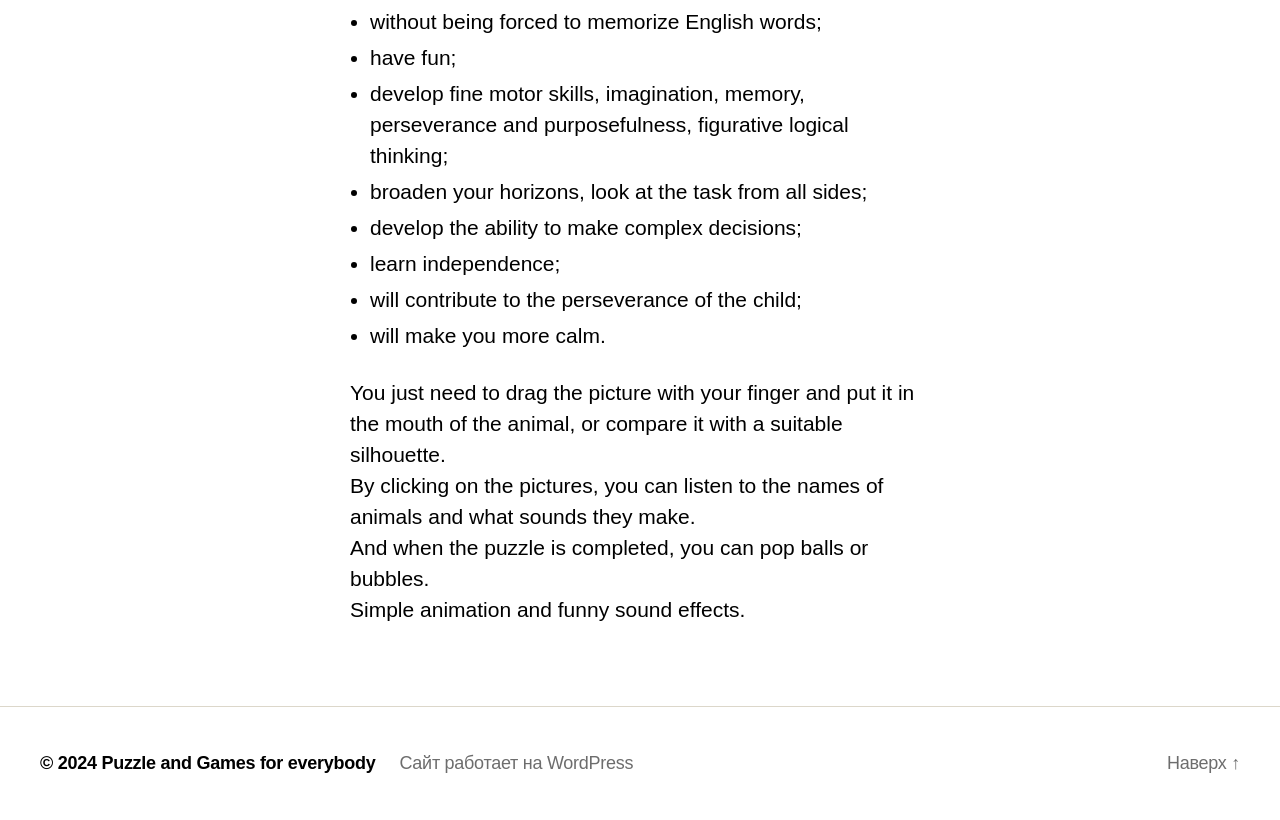Identify the bounding box coordinates of the HTML element based on this description: "1300 022 022".

None